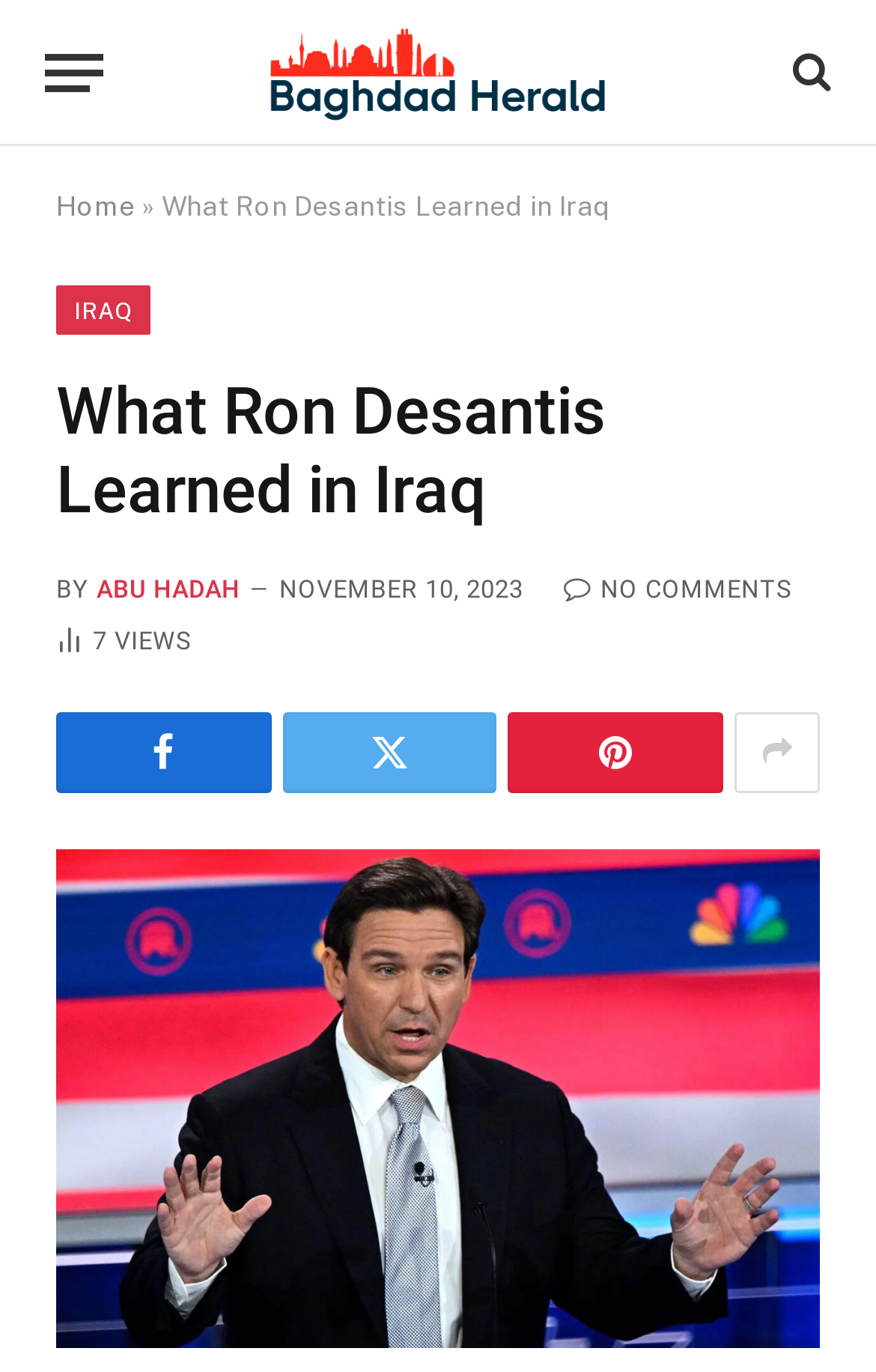What is the name of the publication?
Based on the image, give a concise answer in the form of a single word or short phrase.

Baghdad Herald